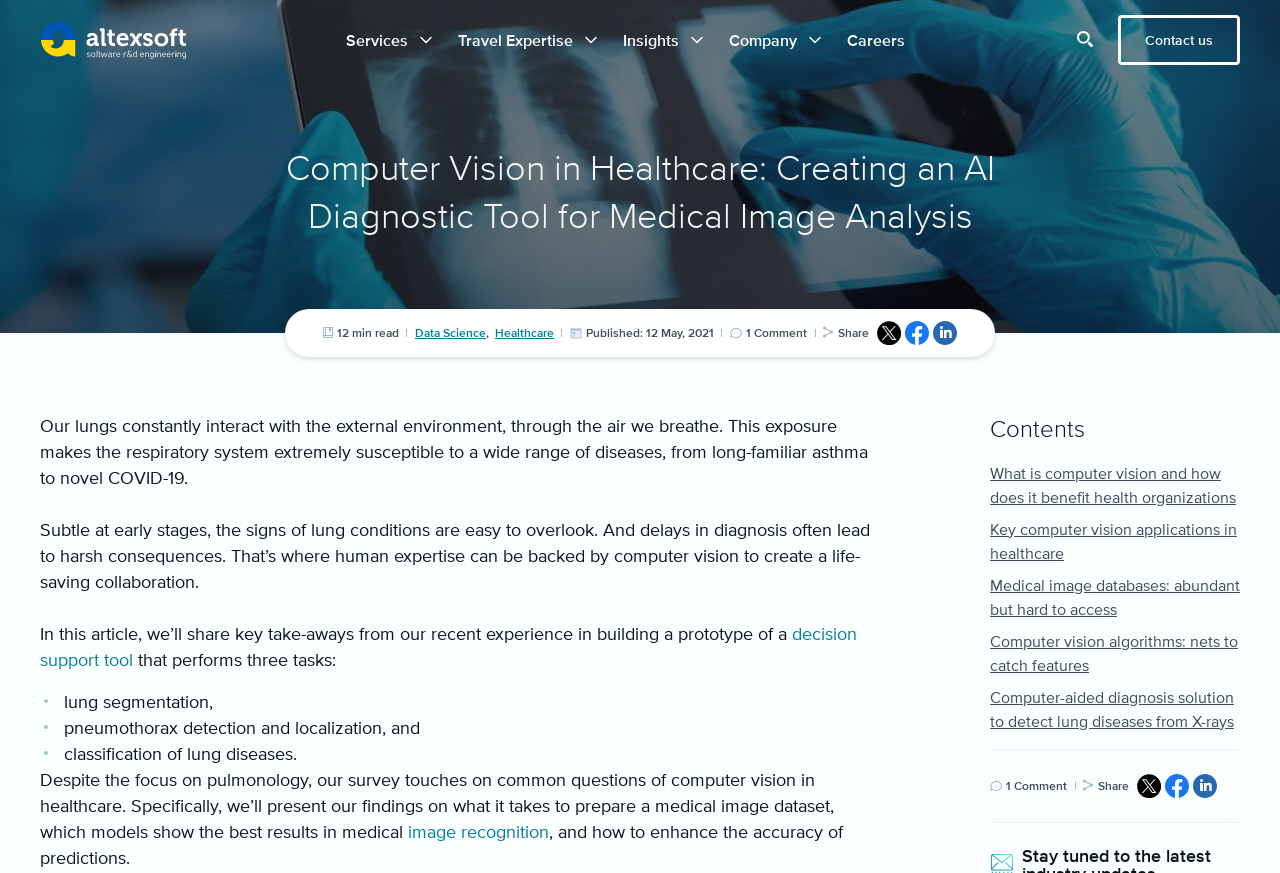What is the topic of the article?
Please ensure your answer is as detailed and informative as possible.

The topic of the article can be determined by reading the main heading 'Computer Vision in Healthcare: Creating an AI Diagnostic Tool for Medical Image Analysis' which is located at the top of the webpage.